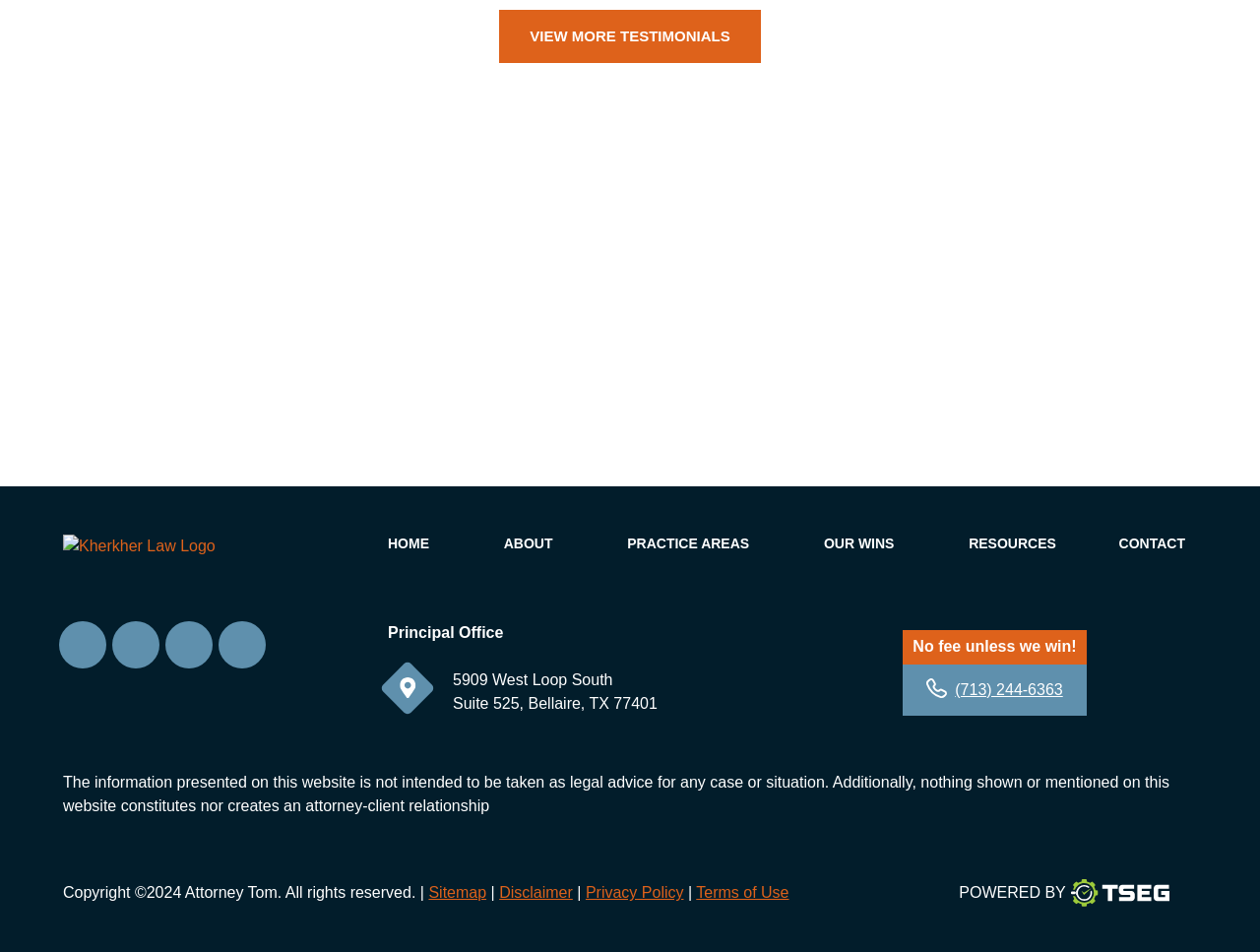Using the element description: "POWERED BY", determine the bounding box coordinates. The coordinates should be in the format [left, top, right, bottom], with values between 0 and 1.

[0.761, 0.907, 0.928, 0.969]